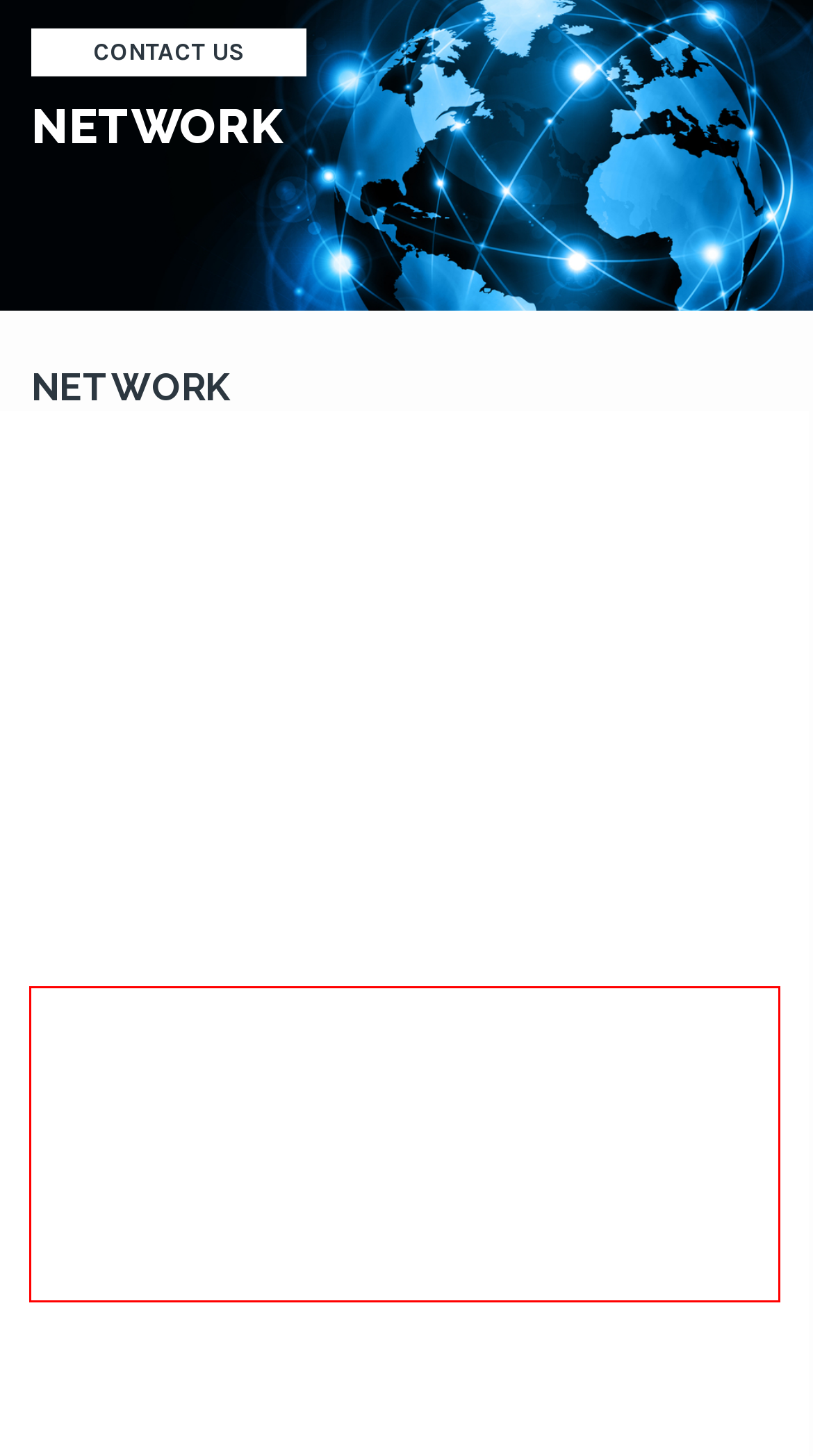You have a screenshot of a webpage with a UI element highlighted by a red bounding box. Use OCR to obtain the text within this highlighted area.

Today, more and more cargo agencies are joining forwarding networks, as they are seeing the benefits of joining together for mutual benefit and expanding their global network of logistics resources.